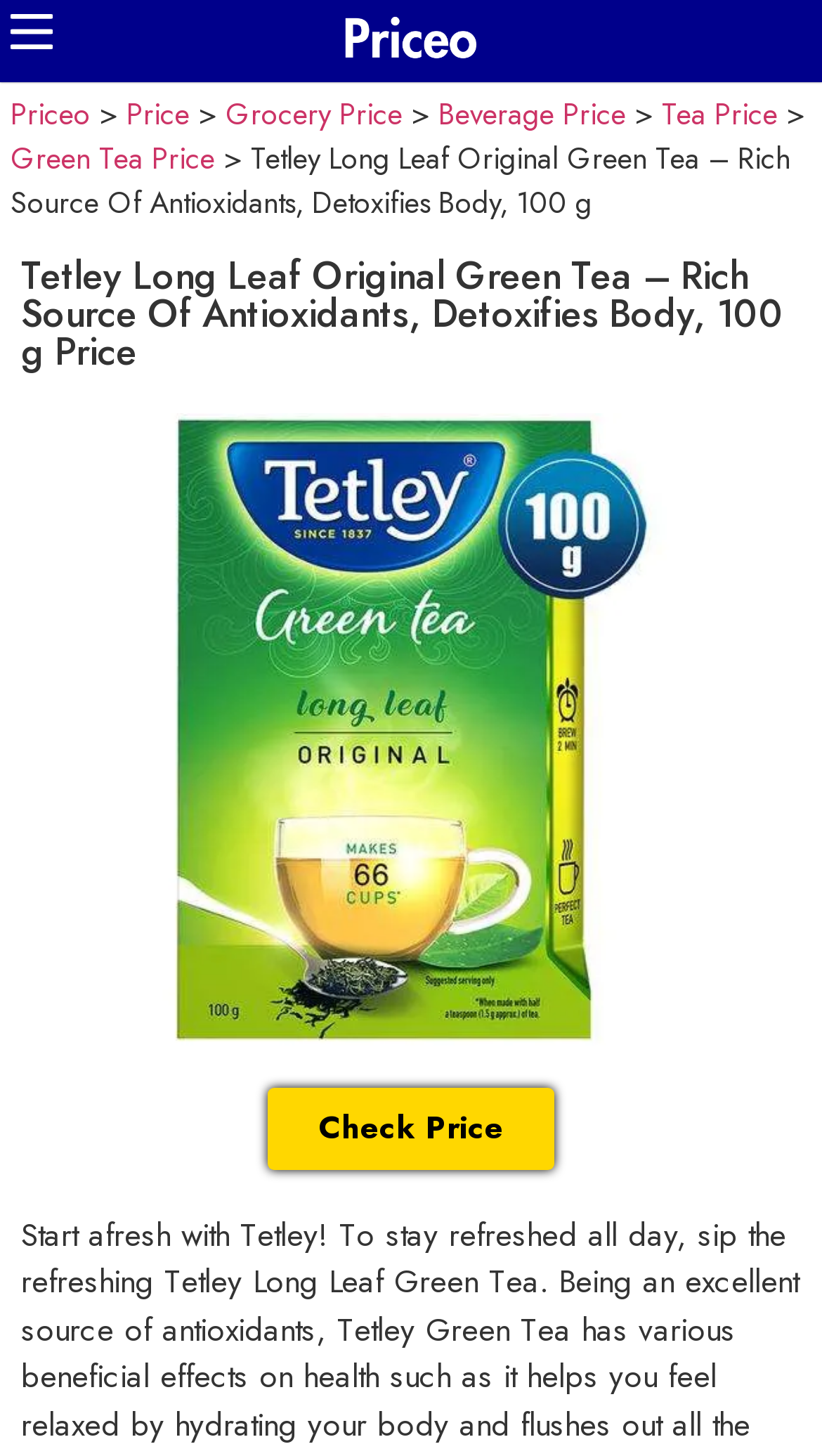Determine the heading of the webpage and extract its text content.

Tetley Long Leaf Original Green Tea – Rich Source Of Antioxidants, Detoxifies Body, 100 g Price